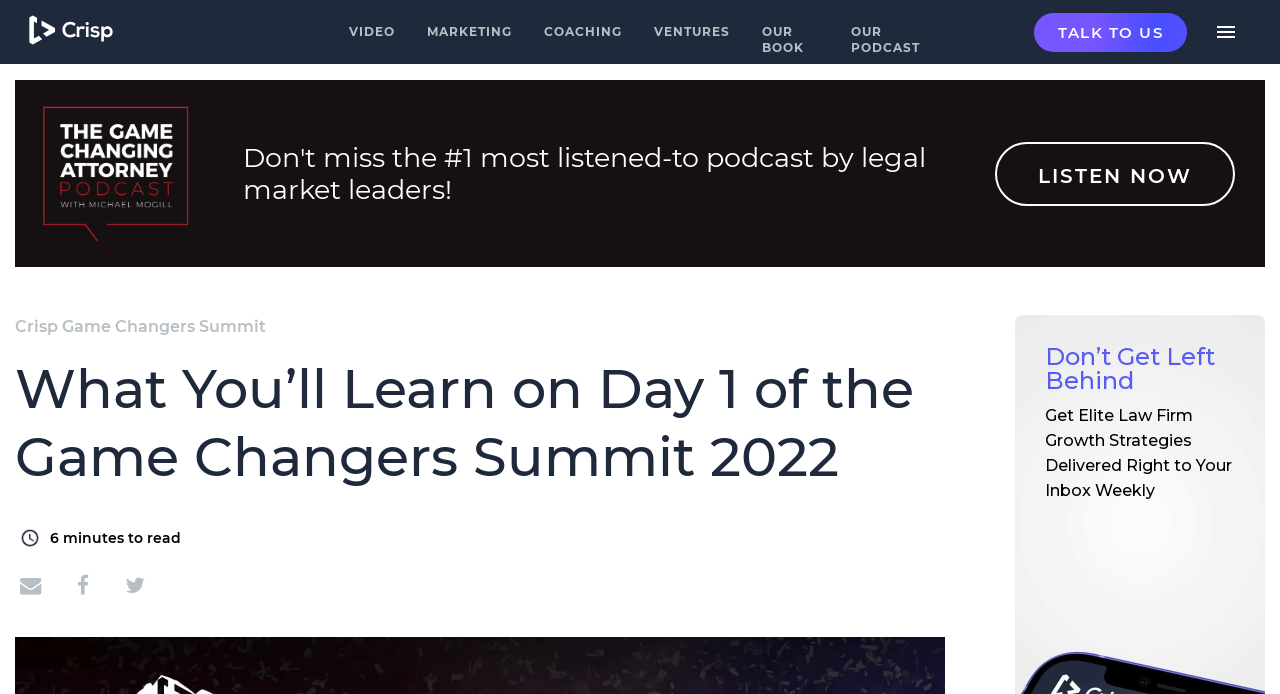Pinpoint the bounding box coordinates of the element you need to click to execute the following instruction: "Watch the VIDEO". The bounding box should be represented by four float numbers between 0 and 1, in the format [left, top, right, bottom].

[0.272, 0.0, 0.308, 0.092]